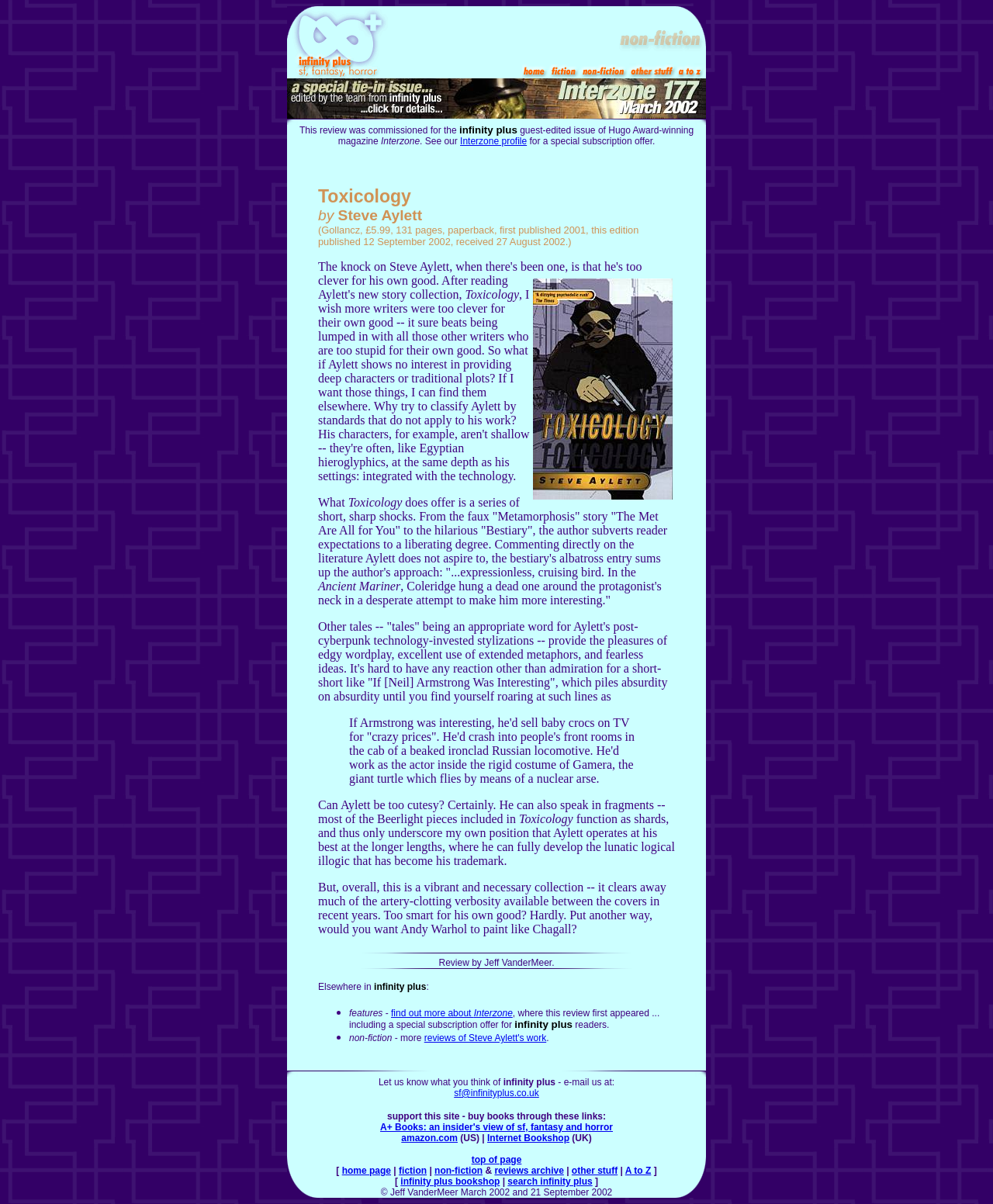Determine the bounding box coordinates of the clickable element necessary to fulfill the instruction: "view more reviews of Steve Aylett's work". Provide the coordinates as four float numbers within the 0 to 1 range, i.e., [left, top, right, bottom].

[0.427, 0.858, 0.55, 0.867]